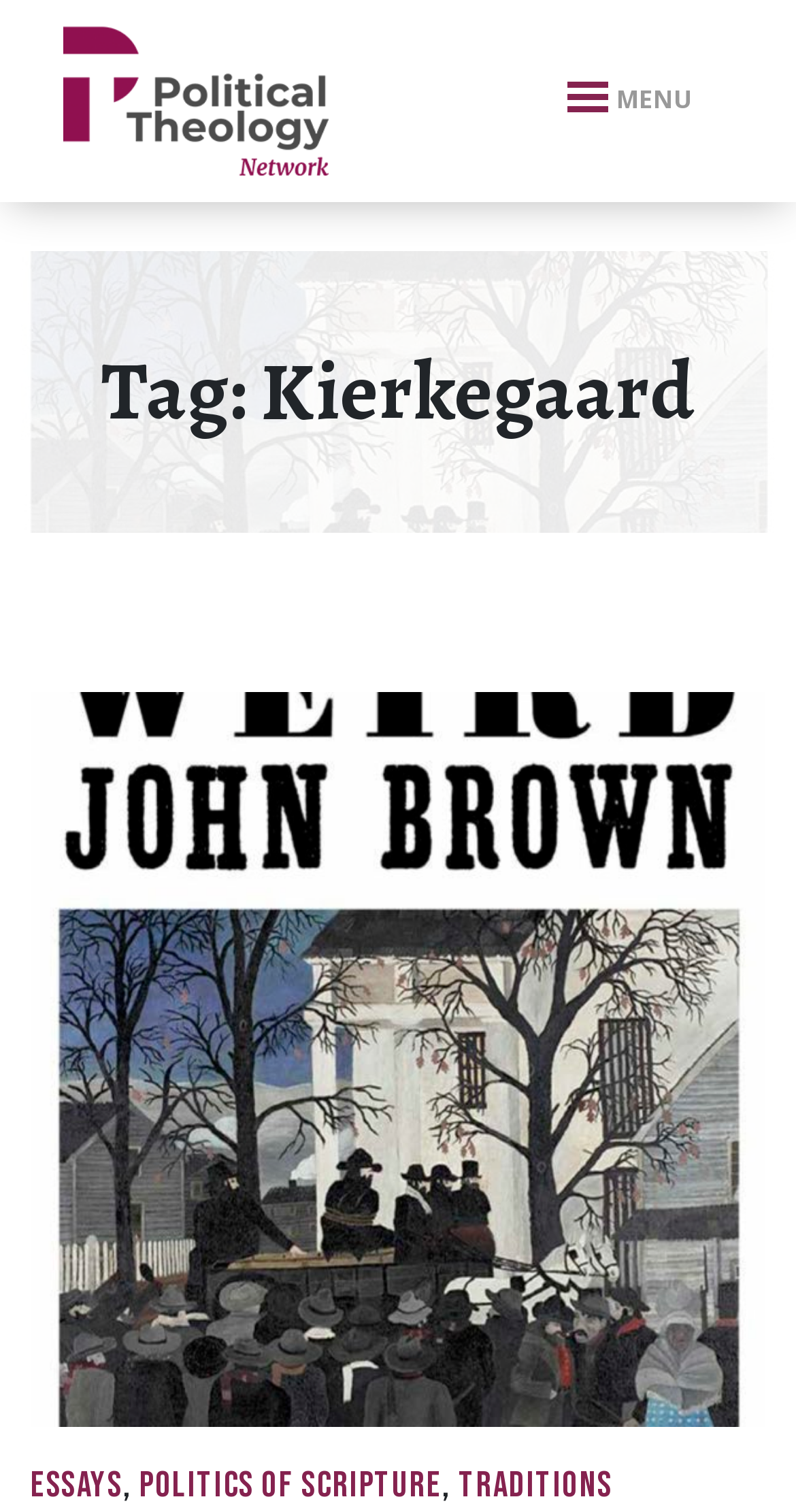What is the name of the network?
Using the visual information, respond with a single word or phrase.

Political Theology Network